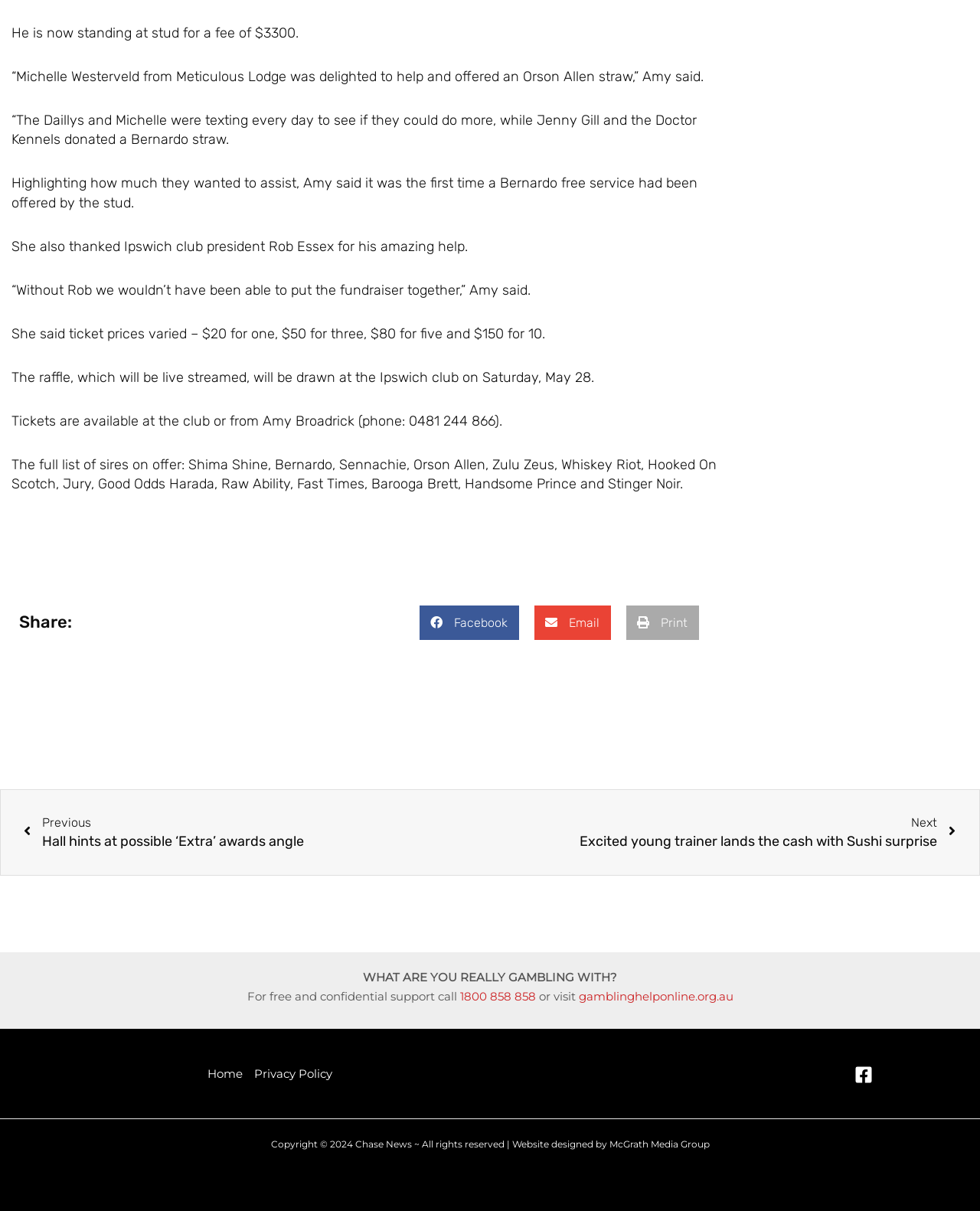Locate the bounding box coordinates of the area where you should click to accomplish the instruction: "Visit gambling help online".

[0.59, 0.817, 0.748, 0.829]